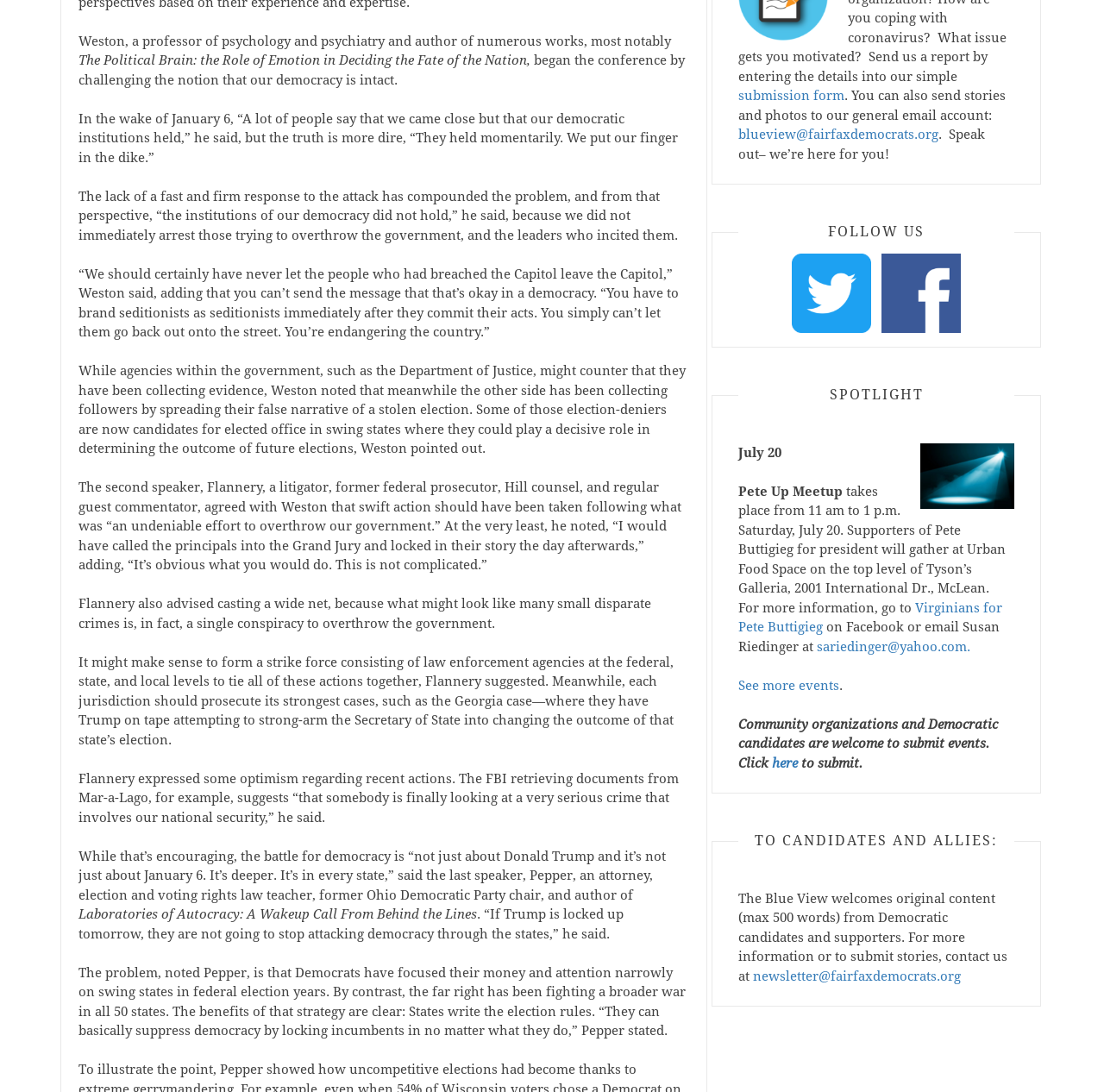Locate the bounding box coordinates of the segment that needs to be clicked to meet this instruction: "submit a story".

[0.669, 0.081, 0.765, 0.095]